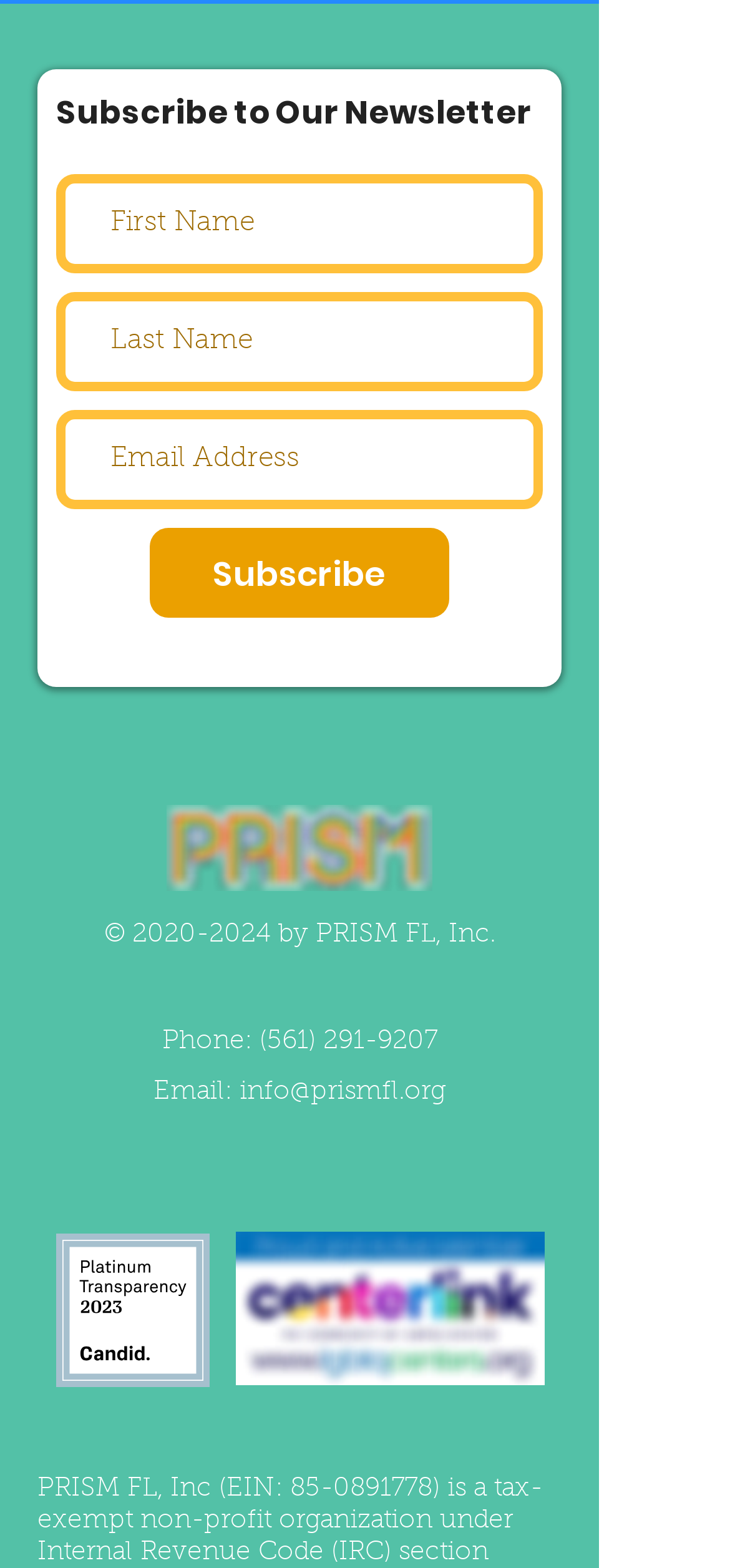Identify the bounding box coordinates of the part that should be clicked to carry out this instruction: "Enter first name".

[0.077, 0.111, 0.744, 0.175]